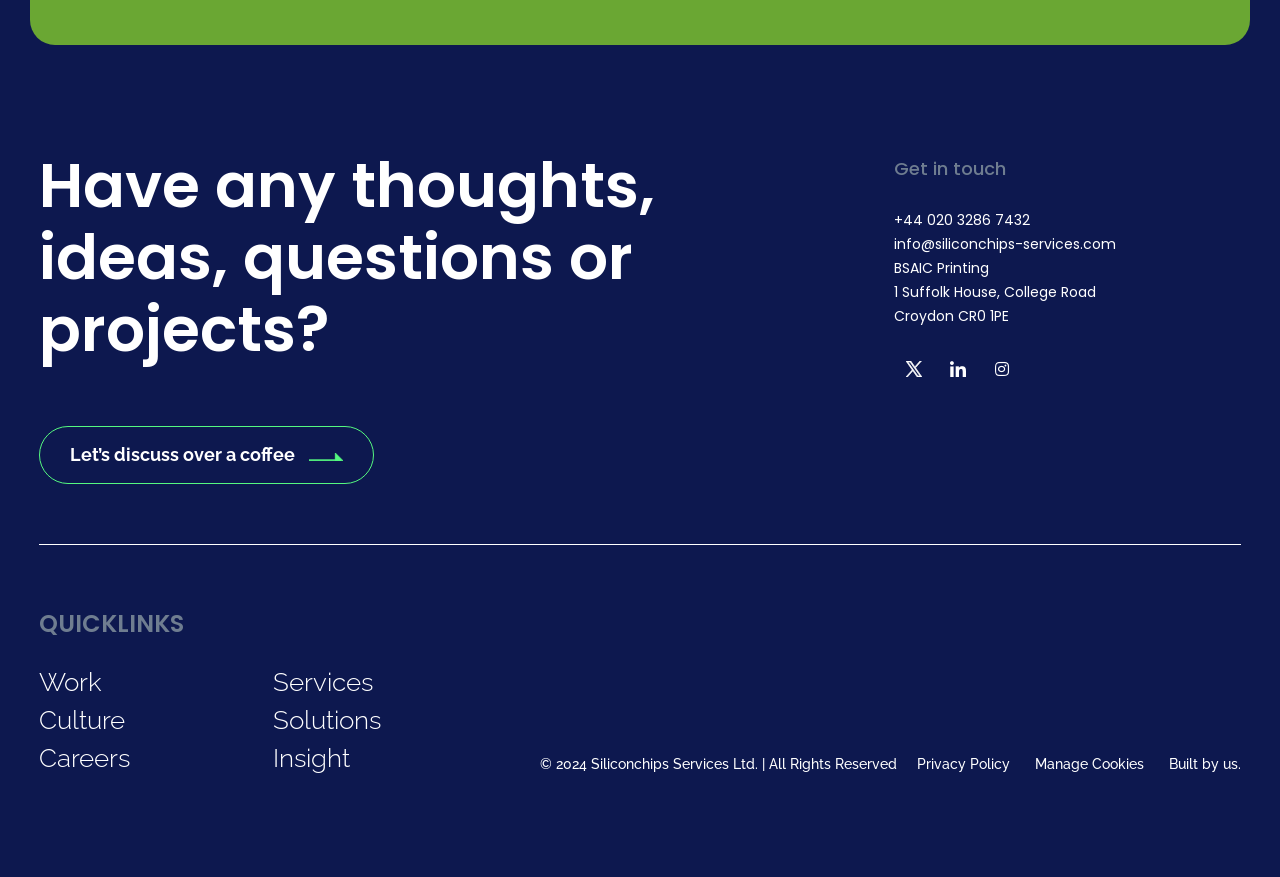Mark the bounding box of the element that matches the following description: "+44 020 3286 7432".

[0.699, 0.238, 0.97, 0.265]